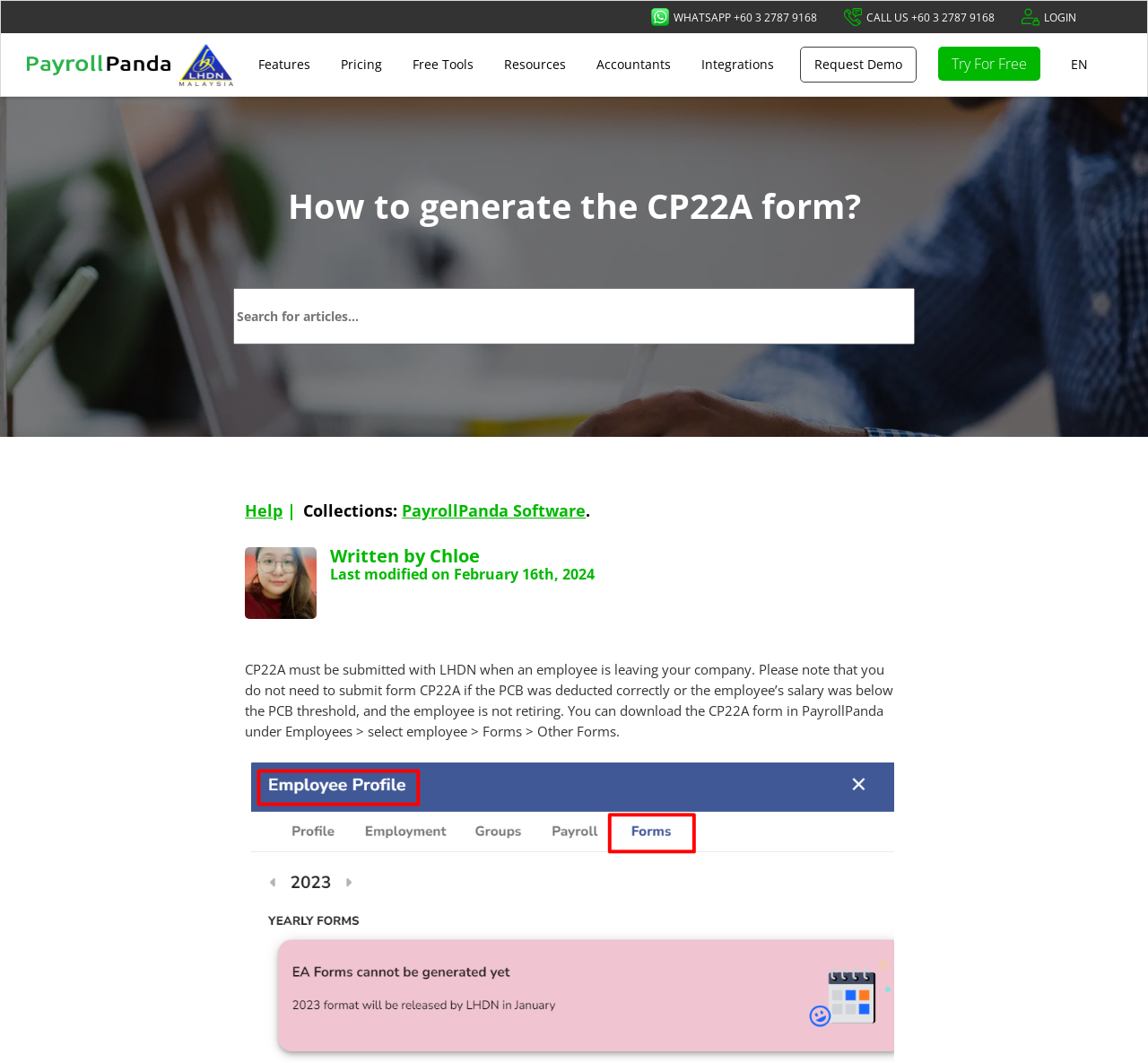Find the main header of the webpage and produce its text content.

How to generate the CP22A form?